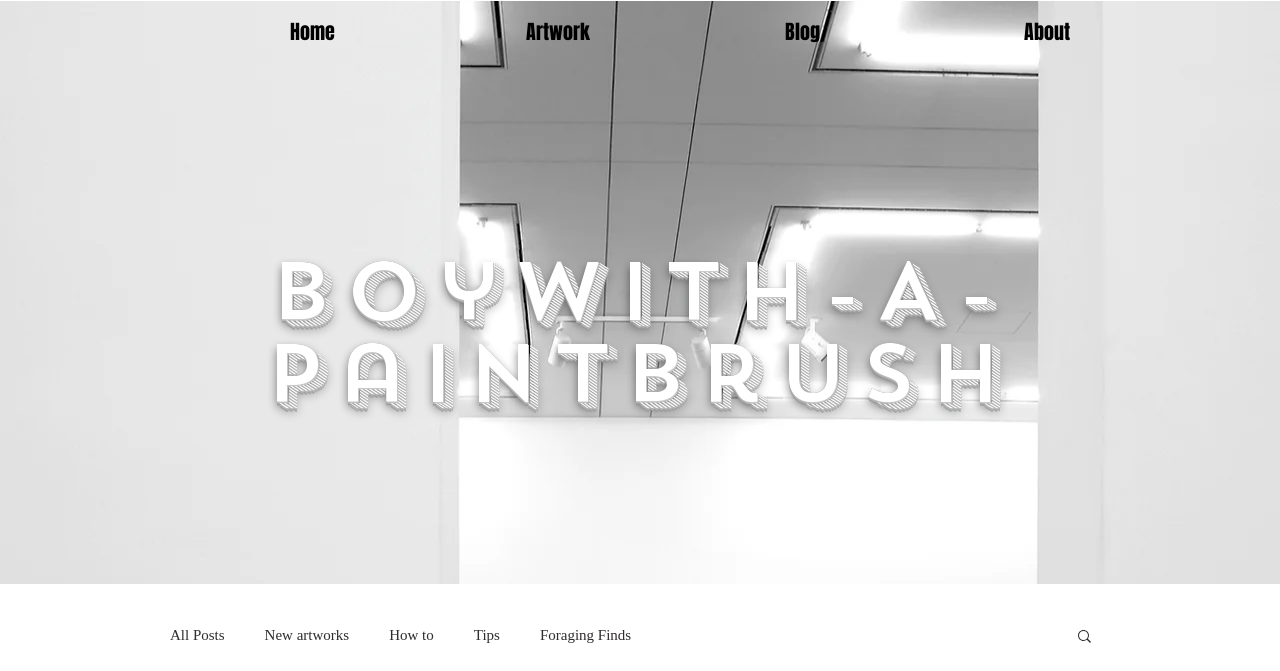Identify the bounding box of the UI element described as follows: "Foraging Finds". Provide the coordinates as four float numbers in the range of 0 to 1 [left, top, right, bottom].

[0.422, 0.934, 0.493, 0.959]